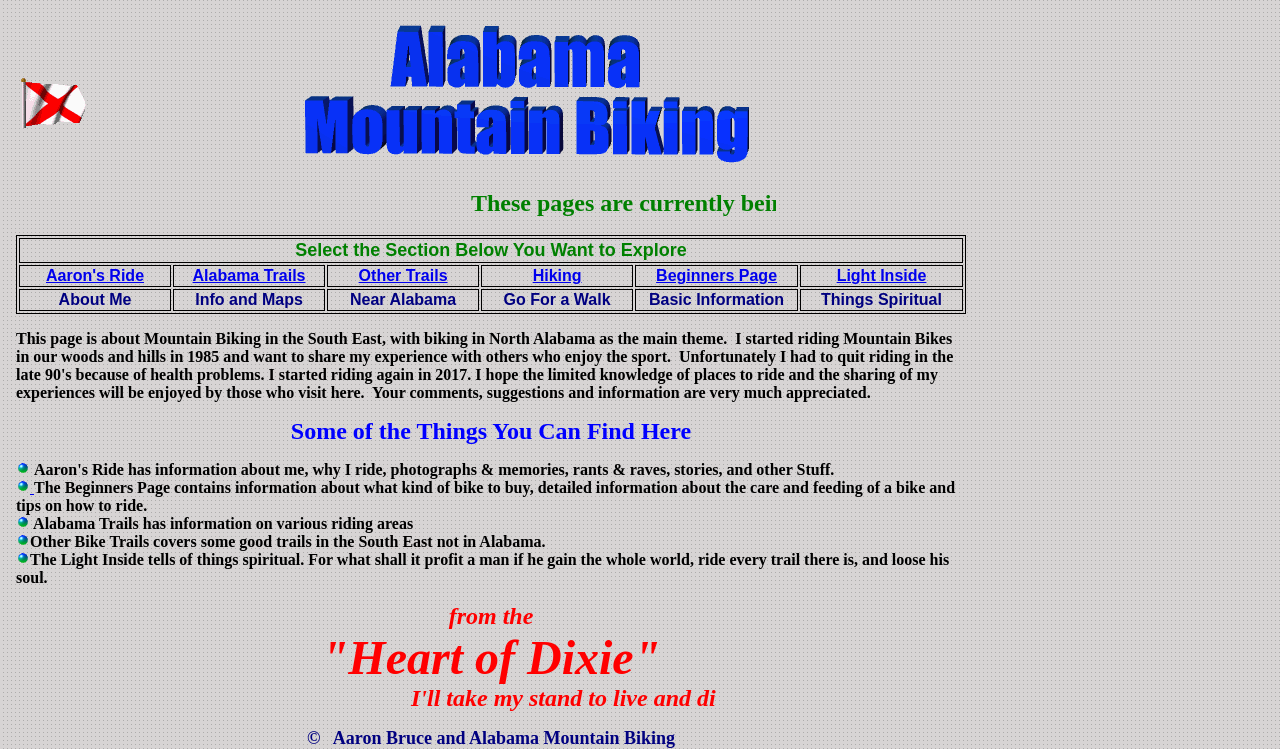Give a concise answer using one word or a phrase to the following question:
What is the first section listed on the website?

Aaron's Ride